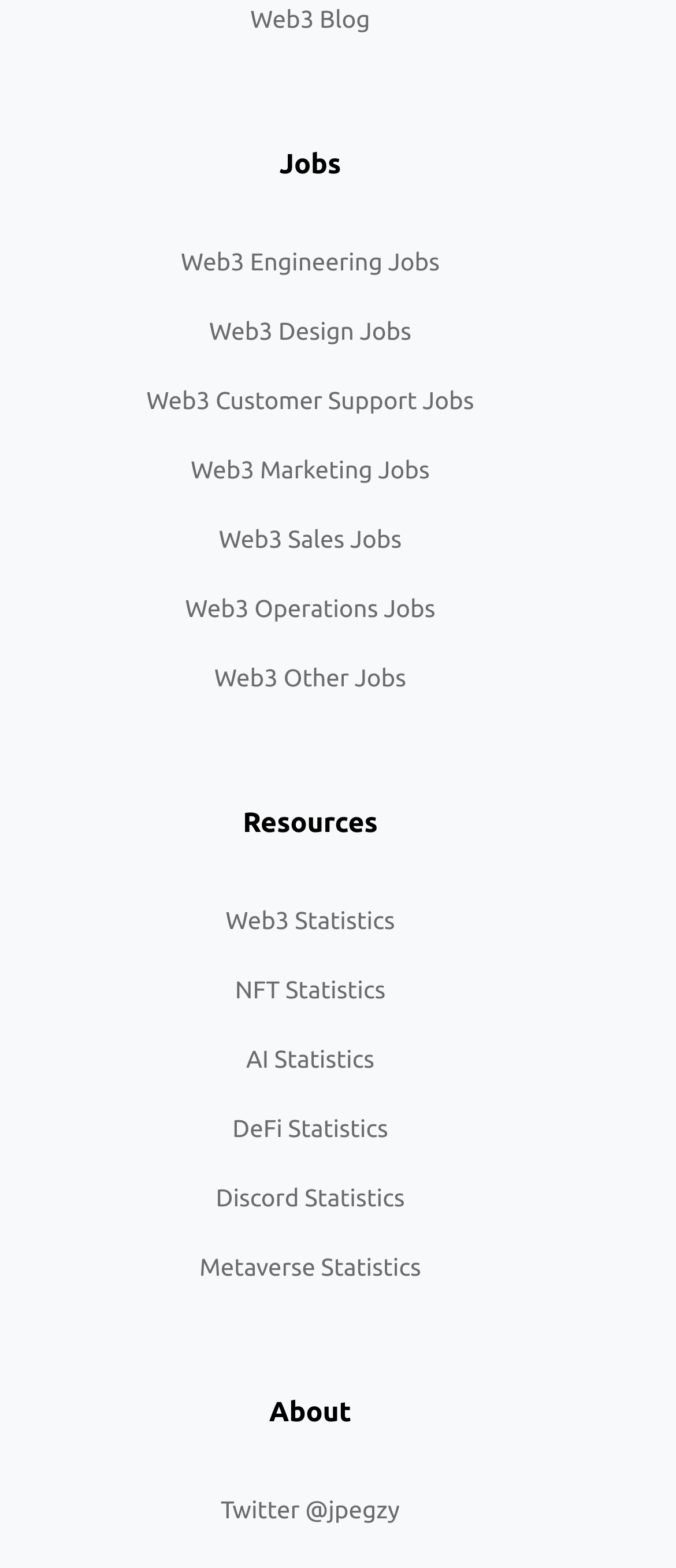Give the bounding box coordinates for this UI element: "Web3 Customer Support Jobs". The coordinates should be four float numbers between 0 and 1, arranged as [left, top, right, bottom].

[0.217, 0.246, 0.701, 0.264]